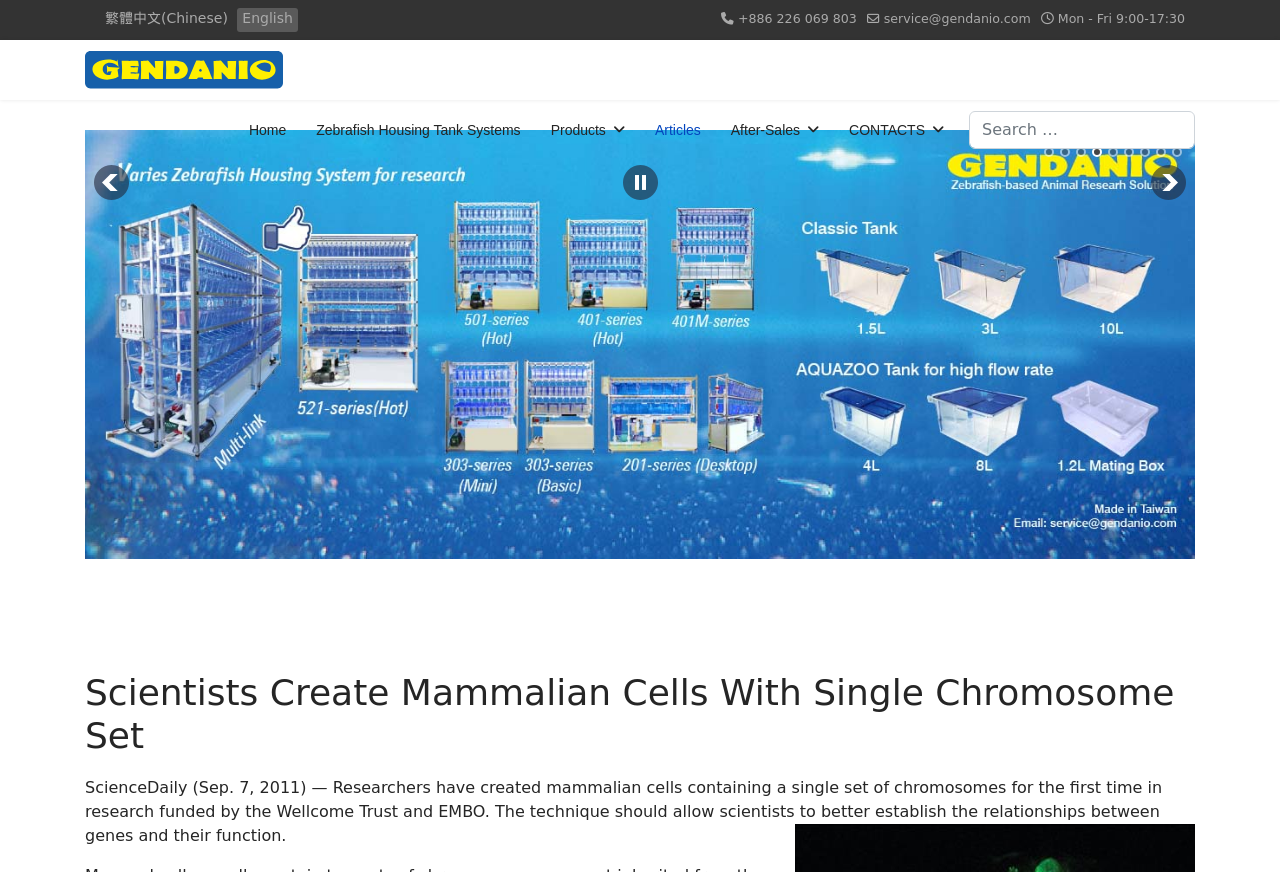Your task is to extract the text of the main heading from the webpage.

Scientists Create Mammalian Cells With Single Chromosome Set